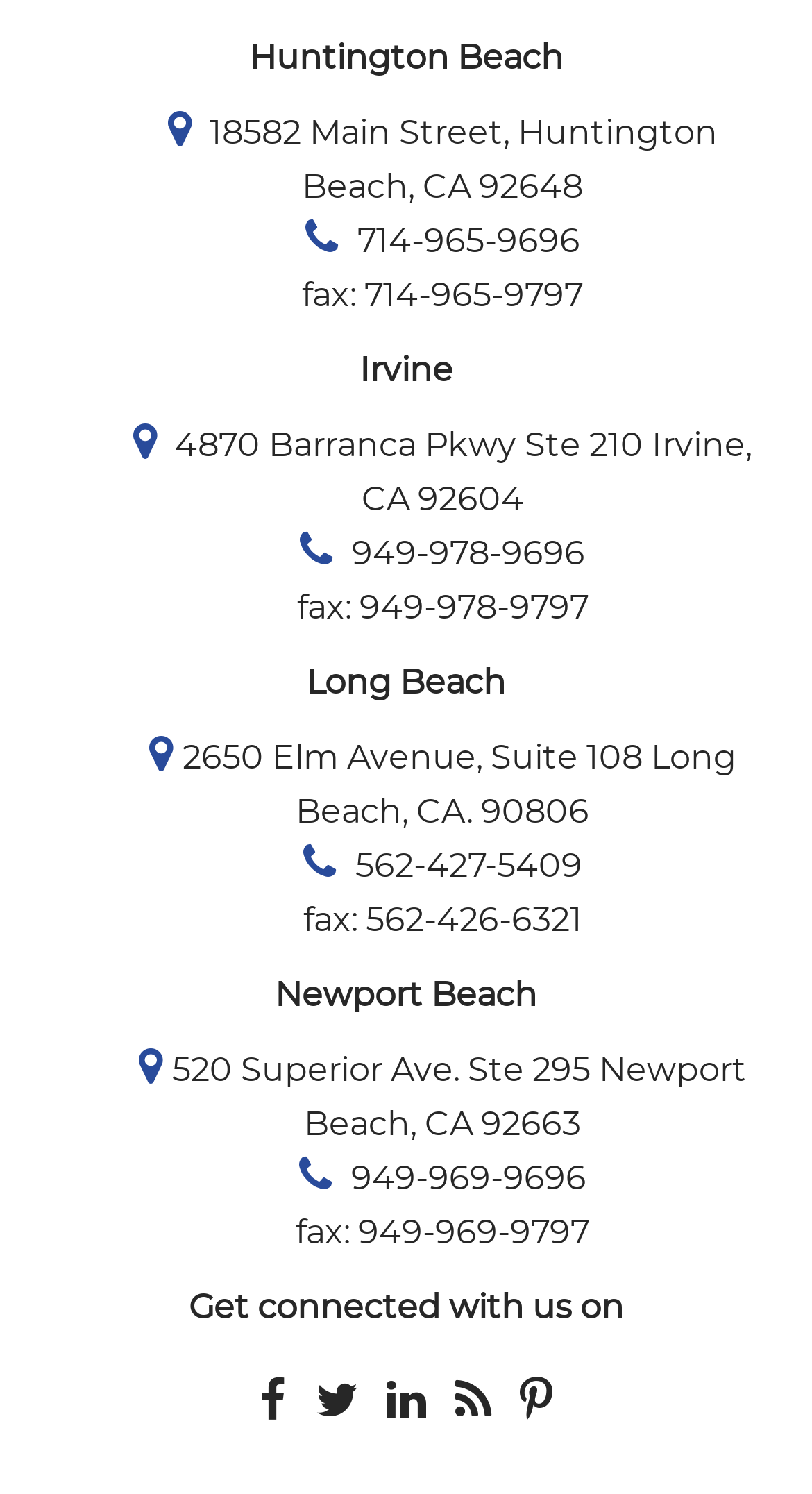Provide the bounding box coordinates, formatted as (top-left x, top-left y, bottom-right x, bottom-right y), with all values being floating point numbers between 0 and 1. Identify the bounding box of the UI element that matches the description: fax: 949-969-9797

[0.051, 0.807, 0.949, 0.843]